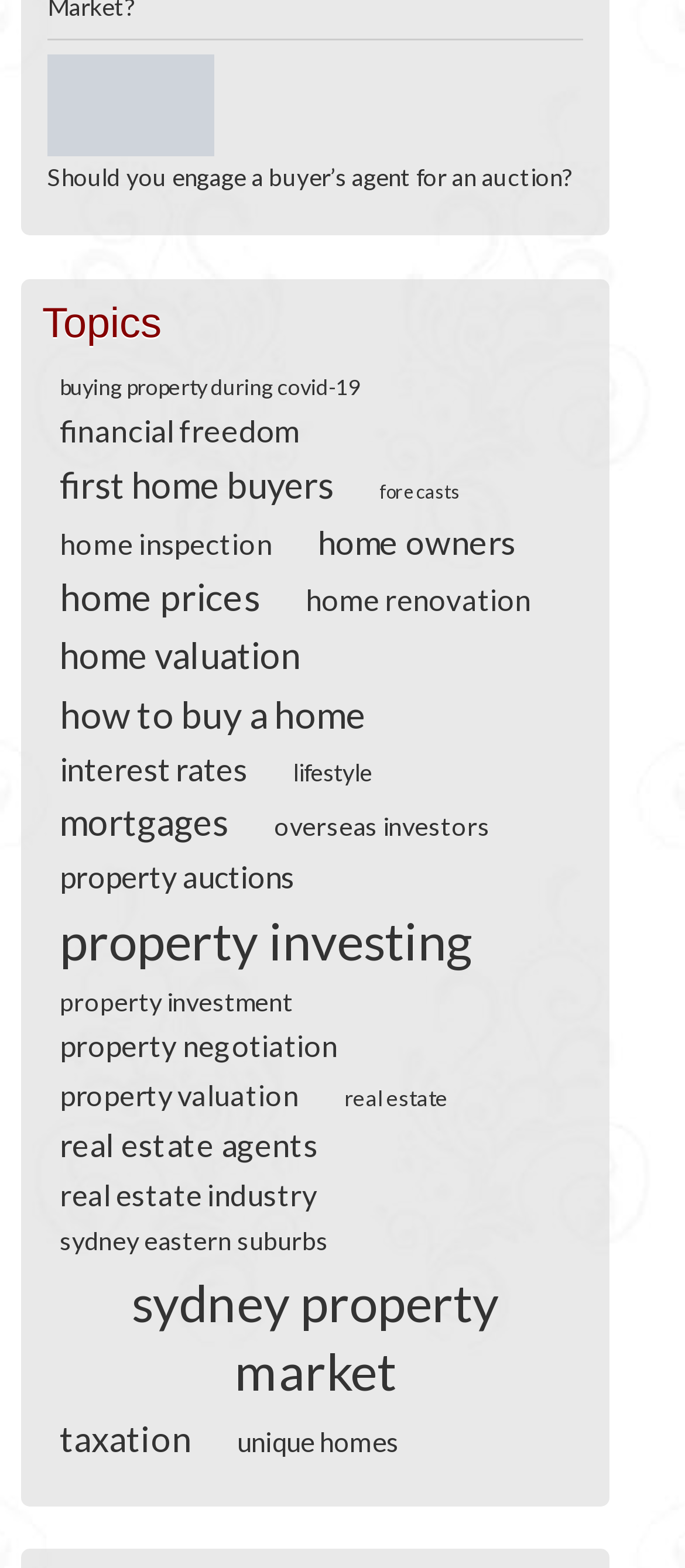Given the element description, predict the bounding box coordinates in the format (top-left x, top-left y, bottom-right x, bottom-right y). Make sure all values are between 0 and 1. Here is the element description: buying property during COVID-19

[0.062, 0.238, 0.551, 0.255]